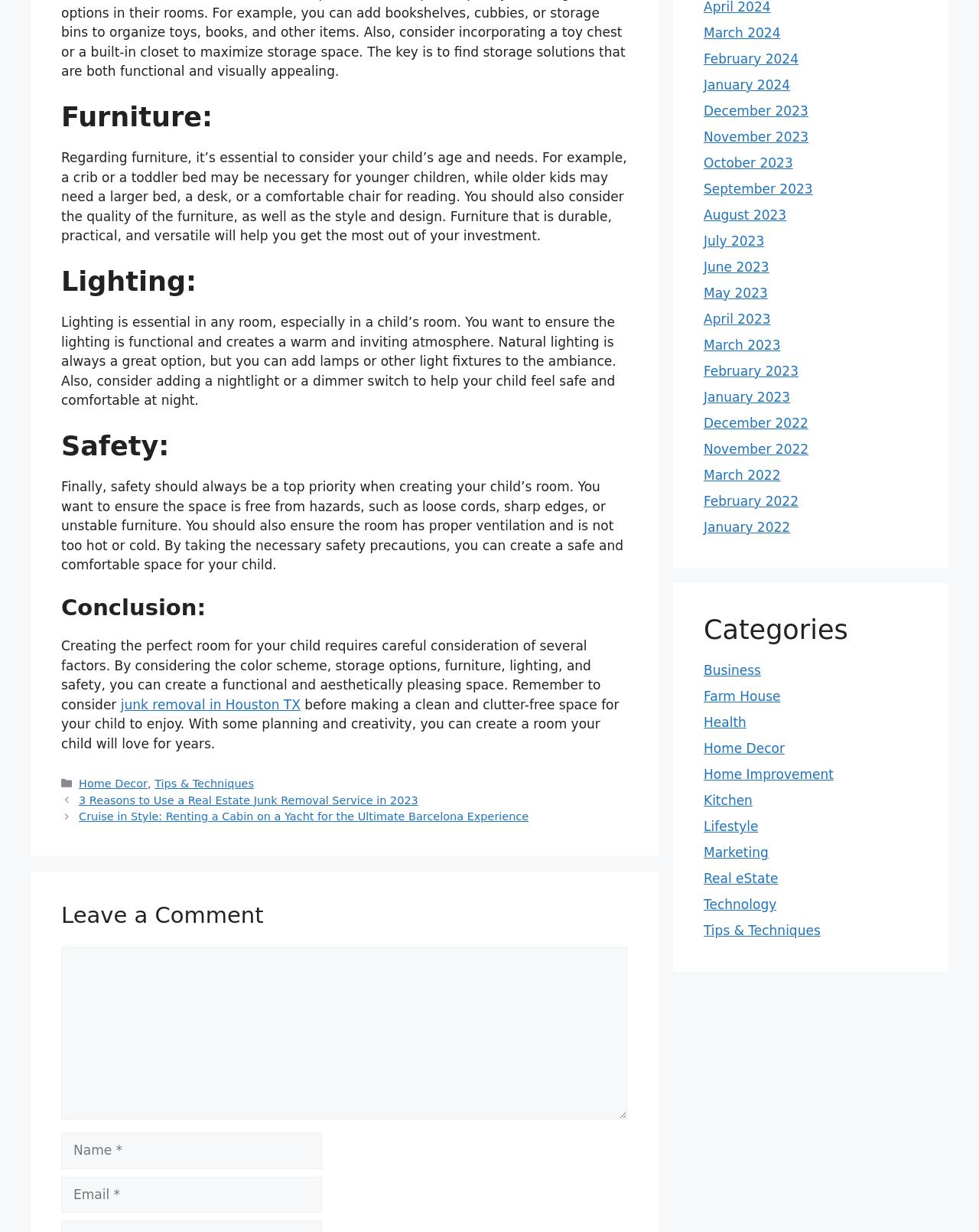Please locate the bounding box coordinates of the region I need to click to follow this instruction: "Click on the 'Home Decor' link".

[0.081, 0.631, 0.151, 0.641]